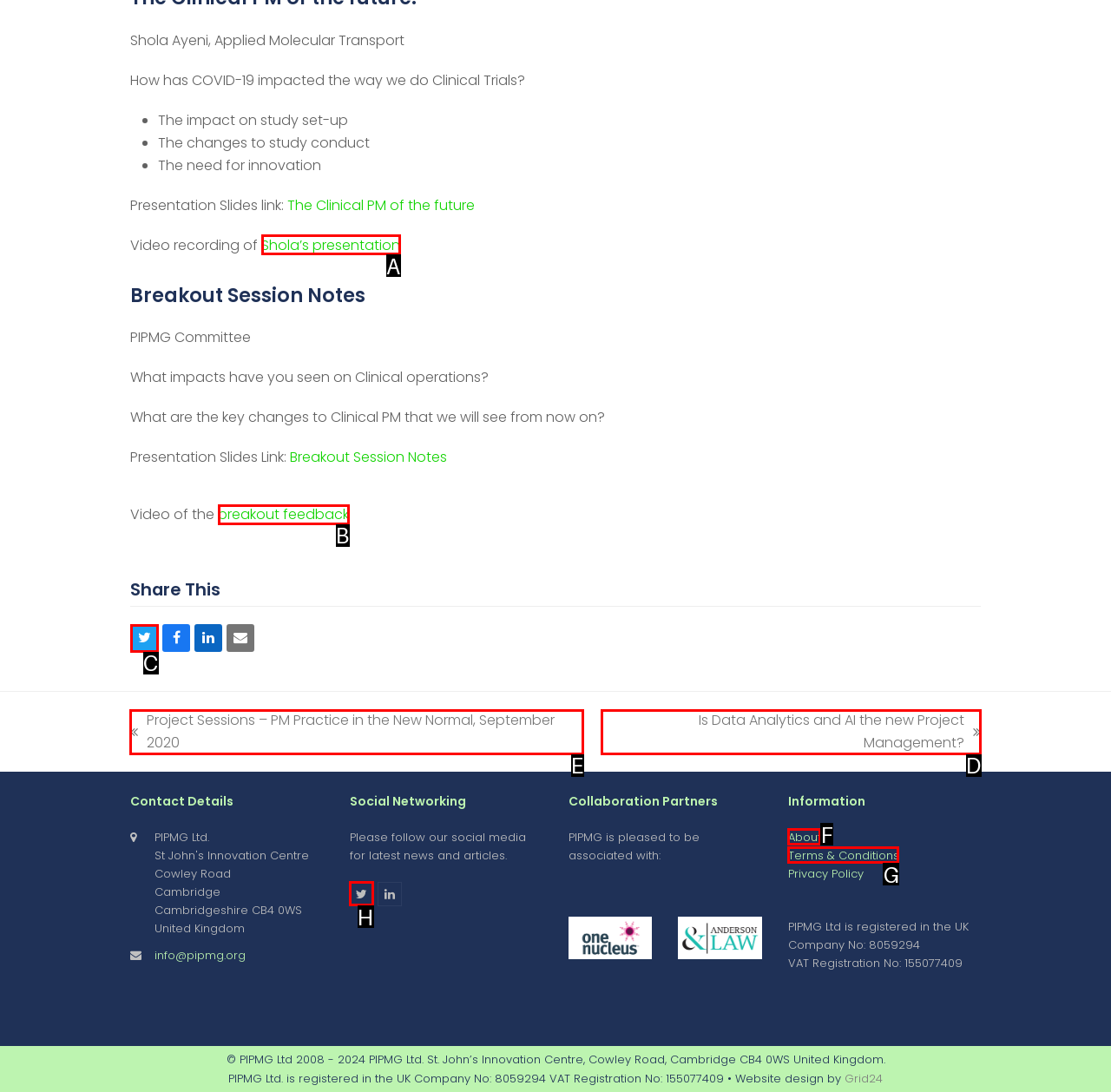Given the task: Visit the previous post about Project Sessions, tell me which HTML element to click on.
Answer with the letter of the correct option from the given choices.

E